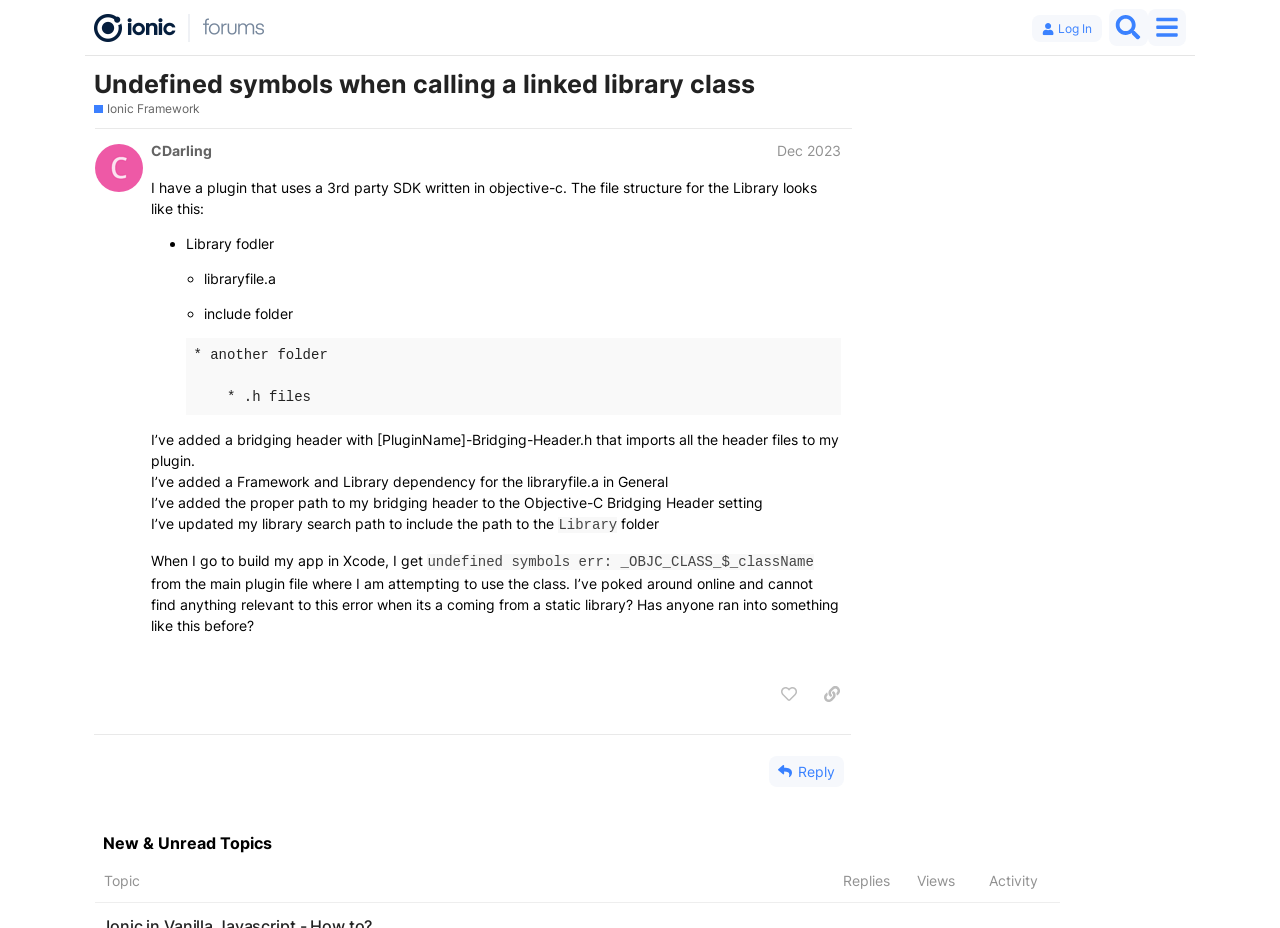Describe in detail what you see on the webpage.

This webpage appears to be a forum discussion page from the Ionic Framework community. At the top, there is a header section with a logo and navigation buttons, including "Log In", "Search", and a menu button. Below the header, there is a heading that reads "Undefined symbols when calling a linked library class - Ionic Framework - Ionic Forum".

The main content of the page is a single post from a user named CDarling, dated December 2023. The post describes an issue with a plugin that uses a 3rd party SDK written in Objective-C, and the file structure for the Library is listed in a bullet point format. The user explains the steps they have taken to resolve the issue, including adding a bridging header, framework and library dependencies, and updating the library search path. However, they are still encountering an "undefined symbols" error when building their app in Xcode.

Below the post, there are buttons to "like this post" and "copy a link to this post to clipboard". There is also a "Reply" button to respond to the post. On the right side of the page, there is a section titled "New & Unread Topics" with a table listing topics, replies, views, and activity.